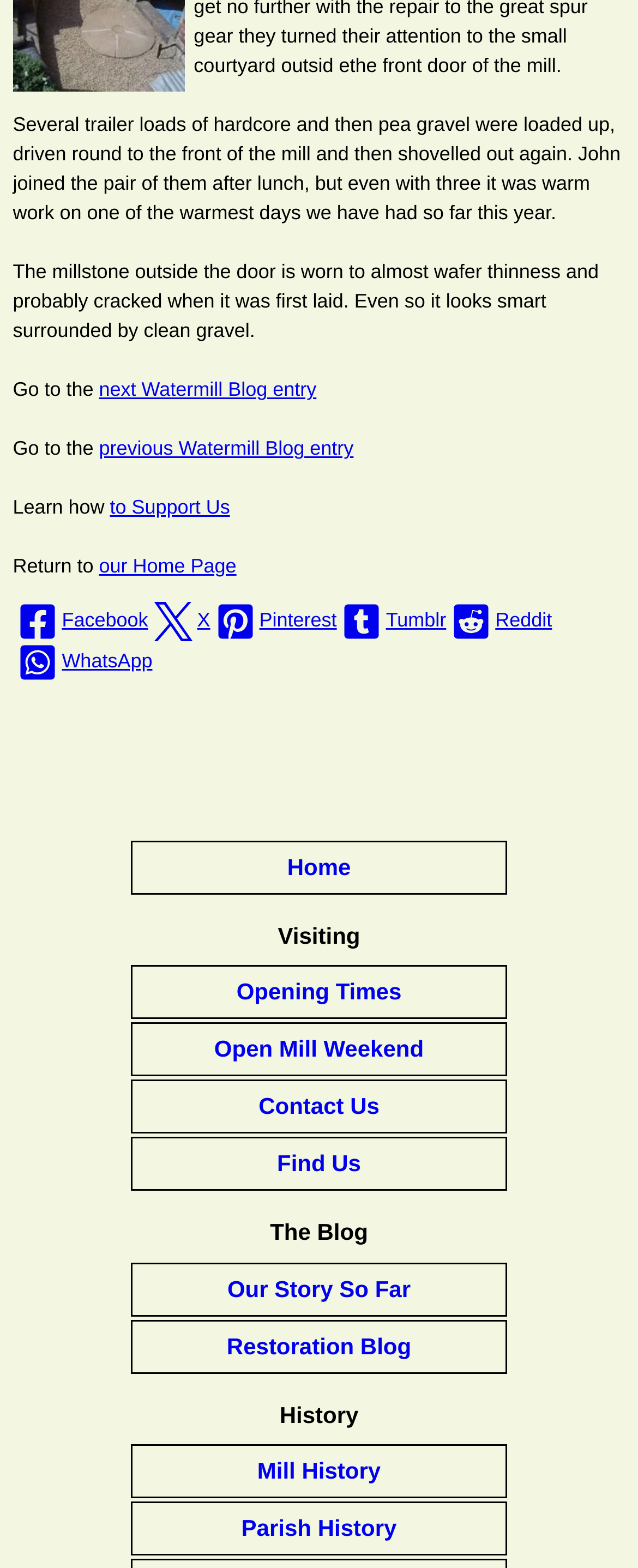Given the description of the UI element: "previous Watermill Blog entry", predict the bounding box coordinates in the form of [left, top, right, bottom], with each value being a float between 0 and 1.

[0.155, 0.279, 0.554, 0.293]